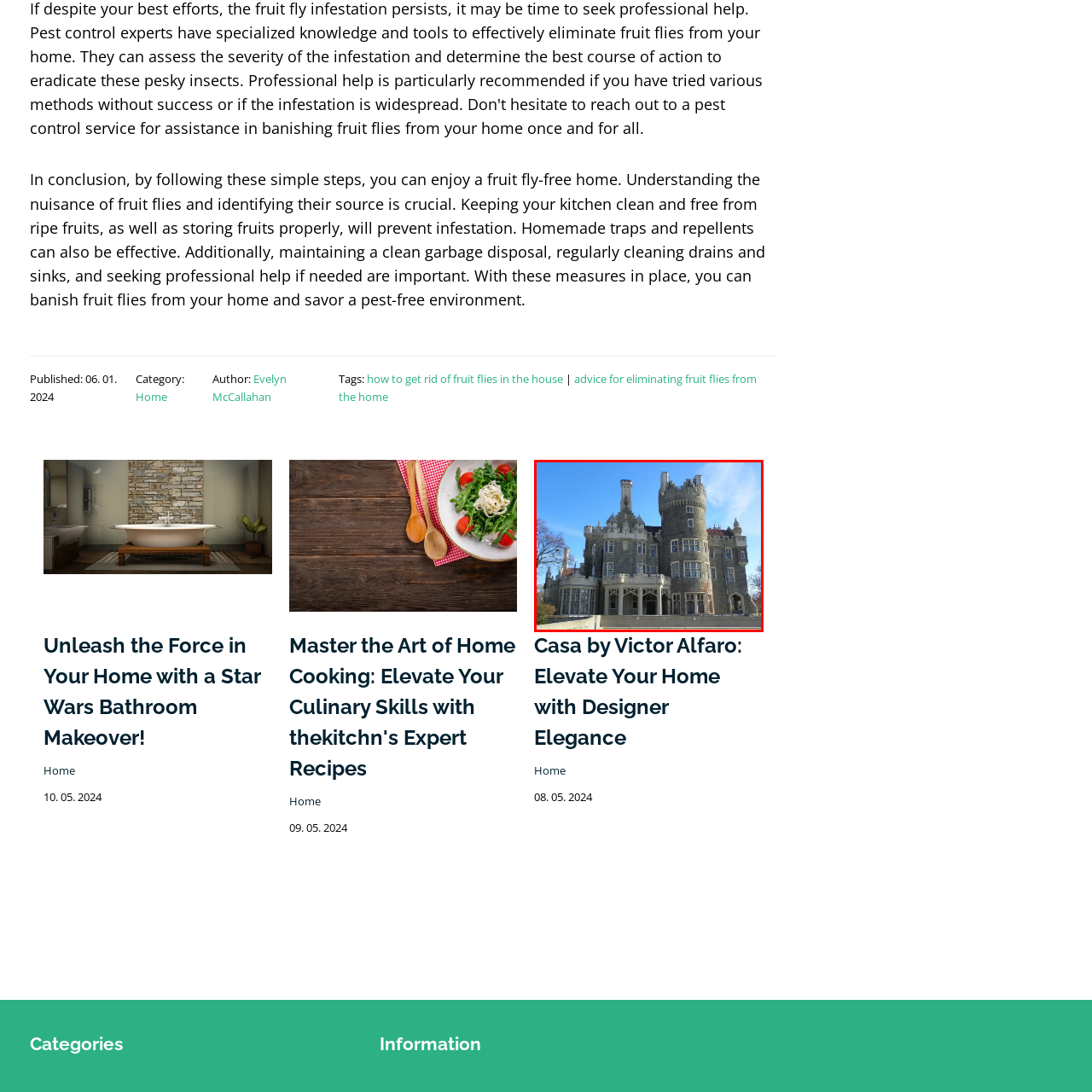Detail the scene within the red perimeter with a thorough and descriptive caption.

This image captures the majestic exterior of Casa By Victor Alfaro, a designer residence notable for its elegant architectural details. The structure features a blend of intricate stonework and tower-like formations, encapsulating a fairytale-like aesthetic. The light blue sky serves as a striking backdrop, enhancing the beauty of the castle-like design, which showcases a mix of pointed roofs and ornate windows. This enchanting residence exemplifies luxurious living, promising a unique ambiance and grand views.